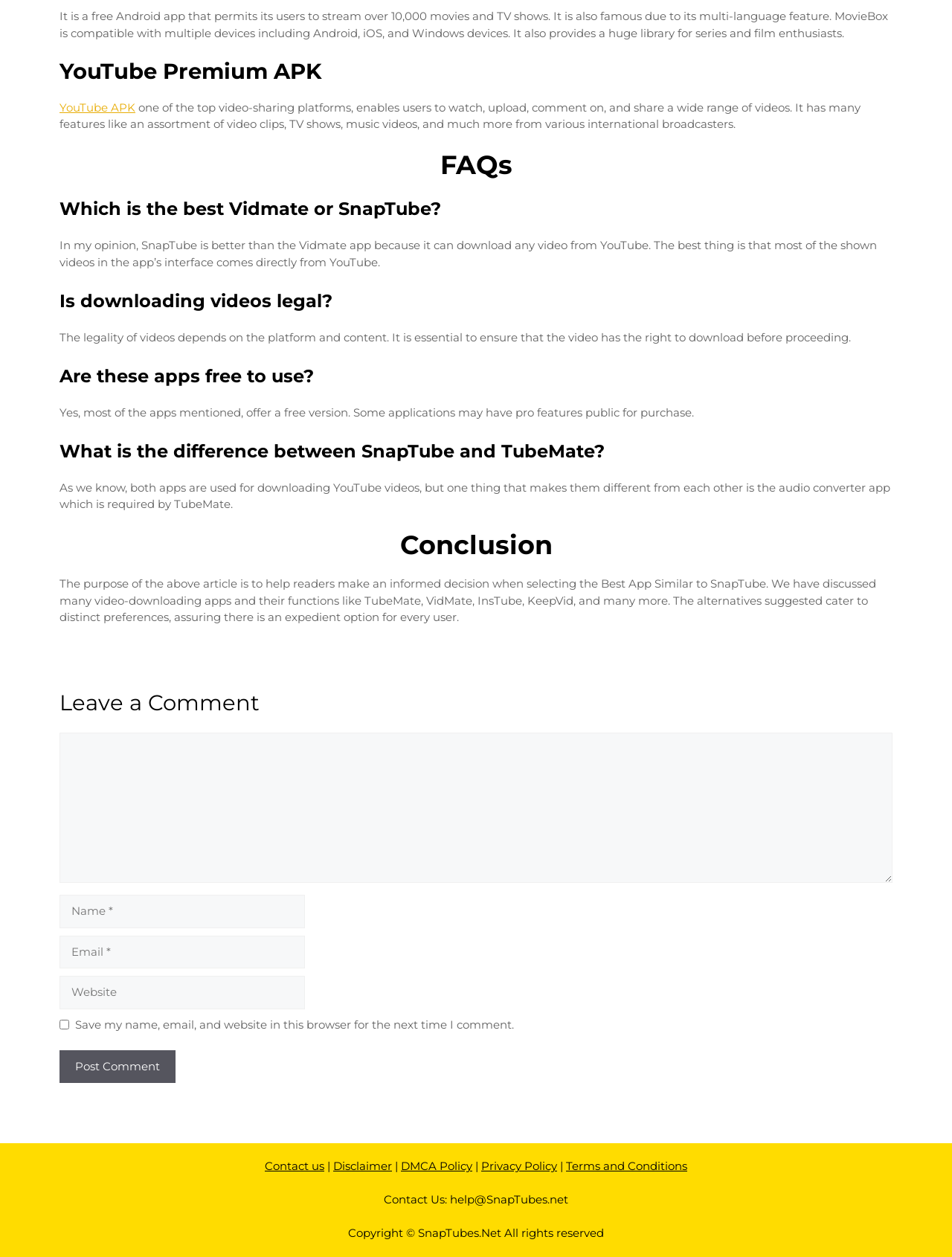Please find the bounding box coordinates of the element that needs to be clicked to perform the following instruction: "Click the 'Post Comment' button". The bounding box coordinates should be four float numbers between 0 and 1, represented as [left, top, right, bottom].

[0.062, 0.835, 0.184, 0.862]